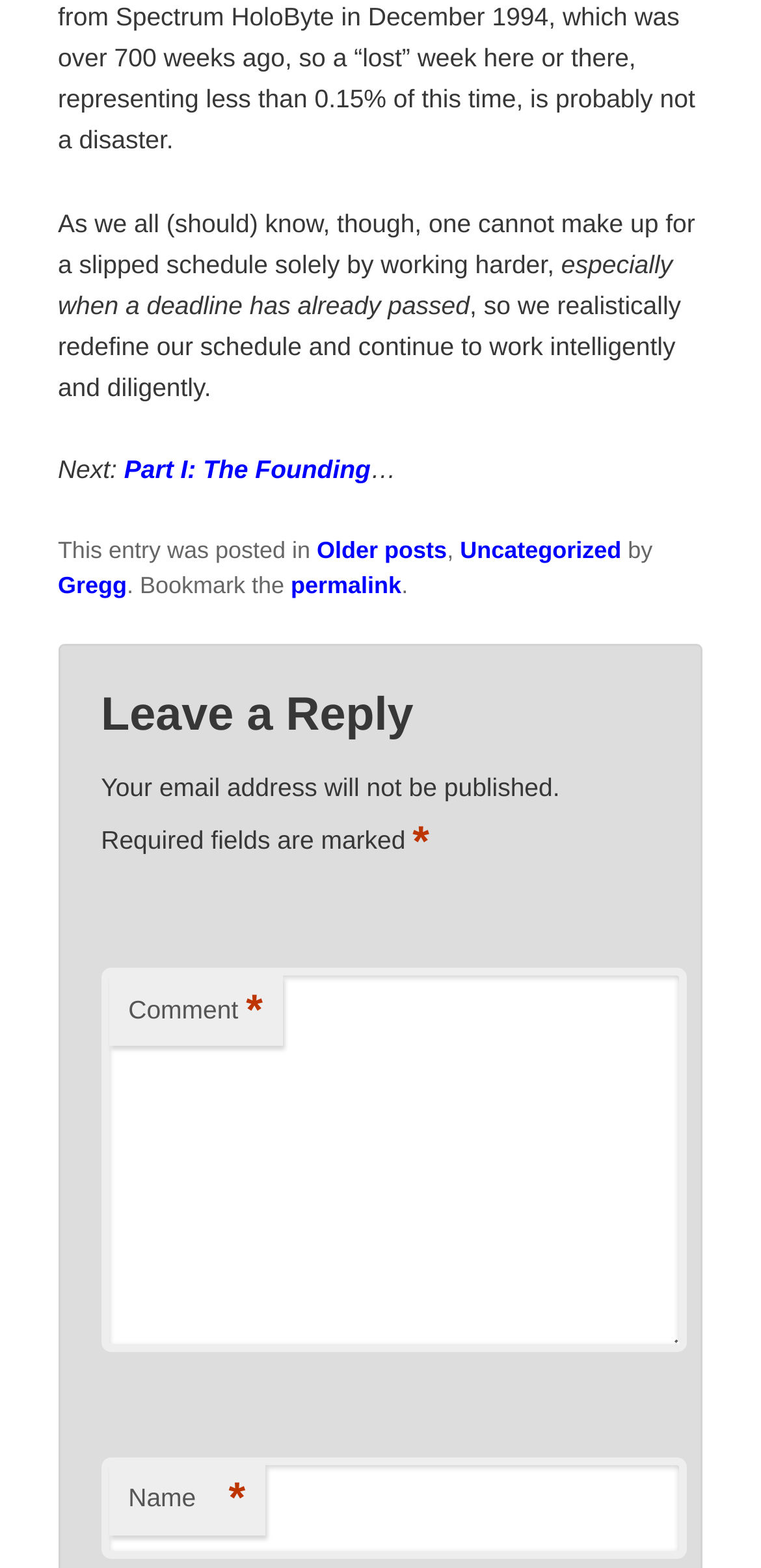Mark the bounding box of the element that matches the following description: "parent_node: Name name="author"".

[0.133, 0.929, 0.902, 0.994]